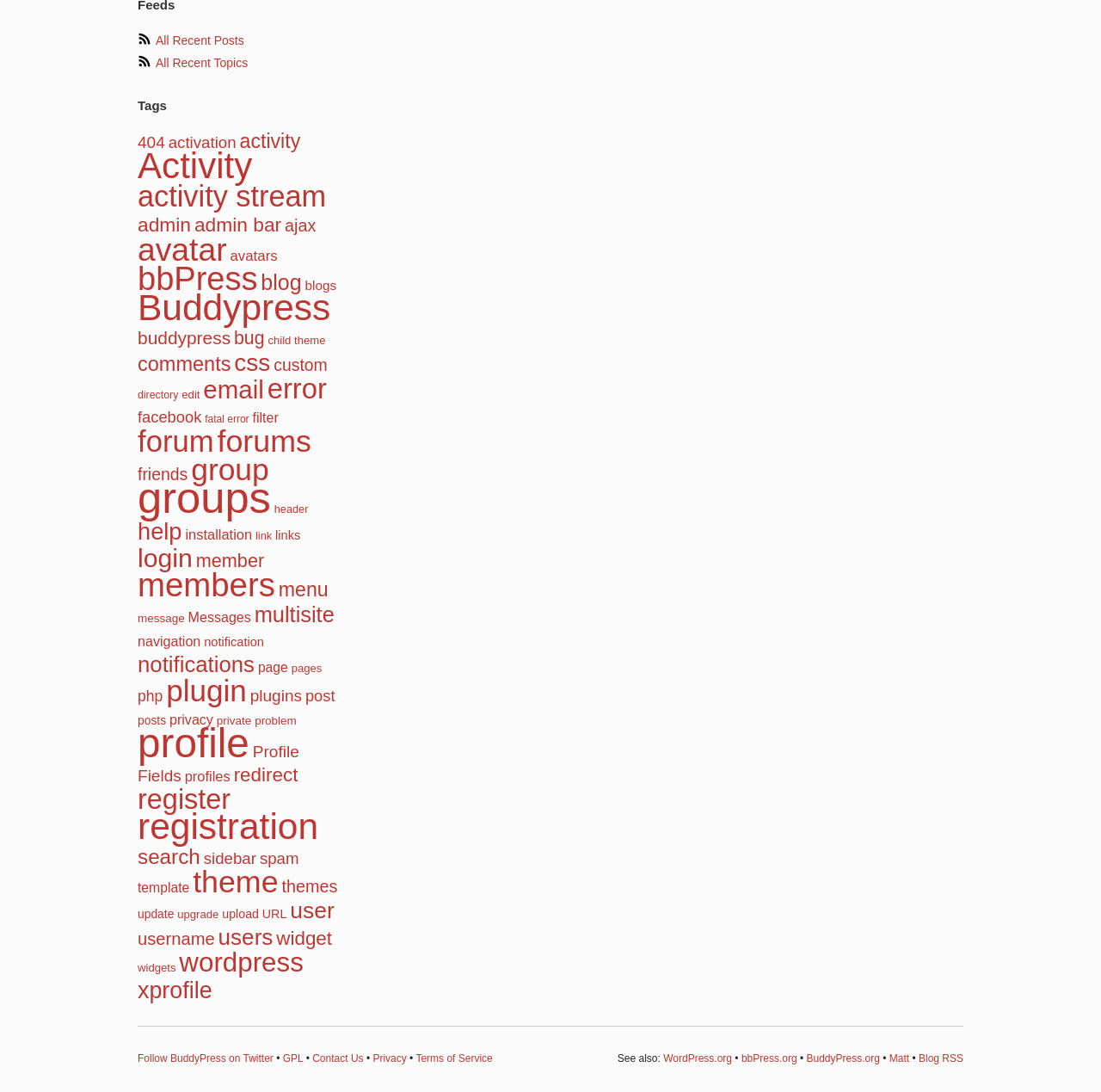Determine the bounding box of the UI component based on this description: "wordpress". The bounding box coordinates should be four float values between 0 and 1, i.e., [left, top, right, bottom].

[0.163, 0.868, 0.276, 0.895]